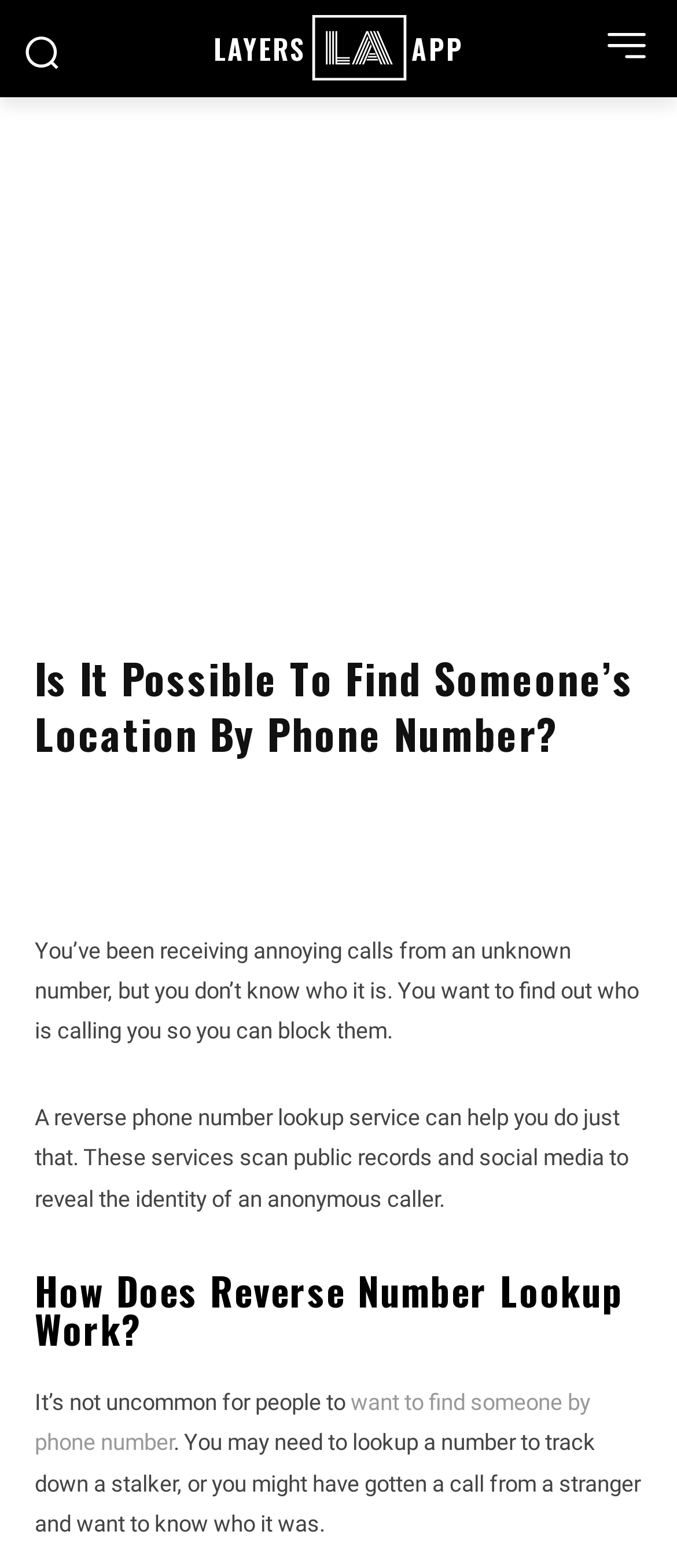Provide a thorough description of the webpage's content and layout.

The webpage is about finding someone's location by phone number. At the top left, there is a small image, and next to it, a link to the "LAYERS Logo APP" with a logo image inside. On the top right, there is another small image. 

Below the top section, there is a large image with the title "Is It Possible To Find Someone's Location By Phone Number" and a heading with the same text. Underneath the title, there are three social media links: Facebook, Twitter, and another unidentified icon.

The main content of the webpage starts with a paragraph of text that describes the problem of receiving annoying calls from unknown numbers and the desire to find out who is calling. This is followed by another paragraph that explains how a reverse phone number lookup service can help reveal the identity of an anonymous caller.

Further down, there is a heading "How Does Reverse Number Lookup Work?" and a few paragraphs of text that discuss the reasons why people might want to find someone by phone number, such as tracking down a stalker or identifying a stranger who called. There is also a link to "want to find someone by phone number" within the text.